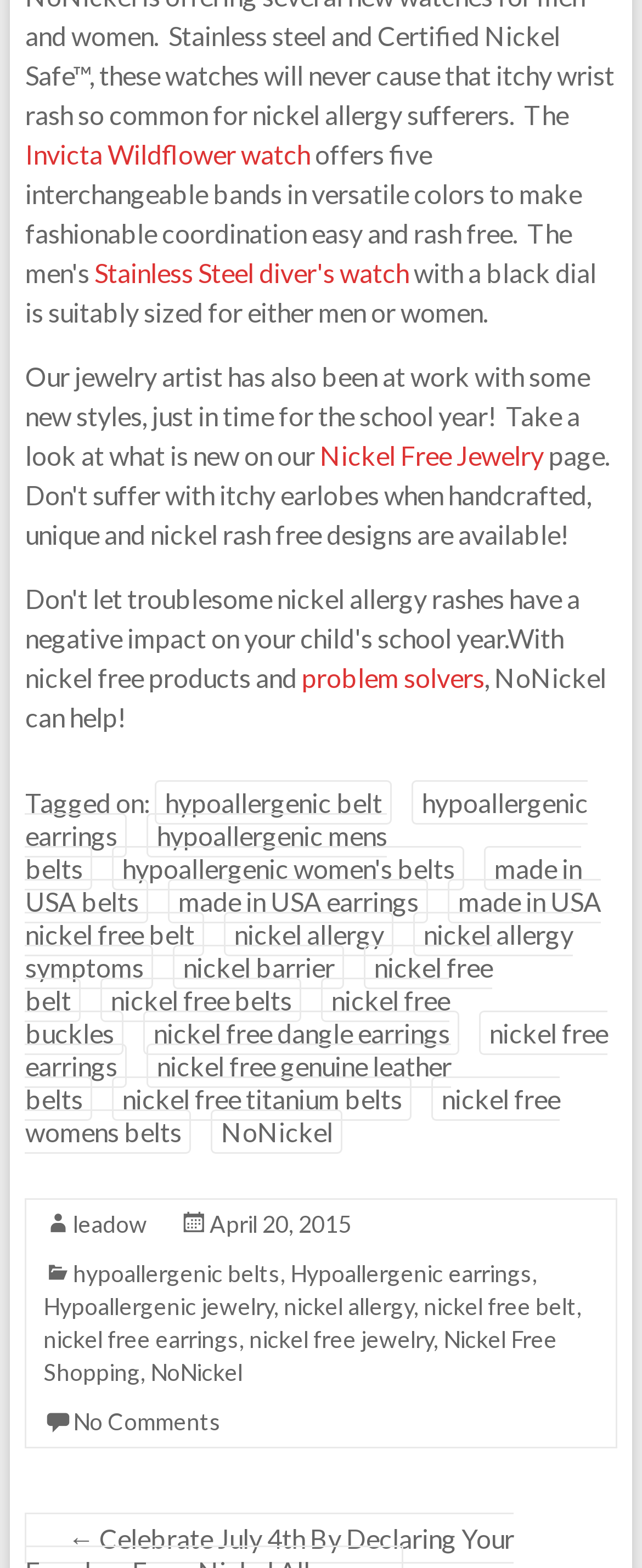Determine the bounding box coordinates of the clickable element to complete this instruction: "Explore Nickel Free Jewelry". Provide the coordinates in the format of four float numbers between 0 and 1, [left, top, right, bottom].

[0.498, 0.28, 0.847, 0.3]